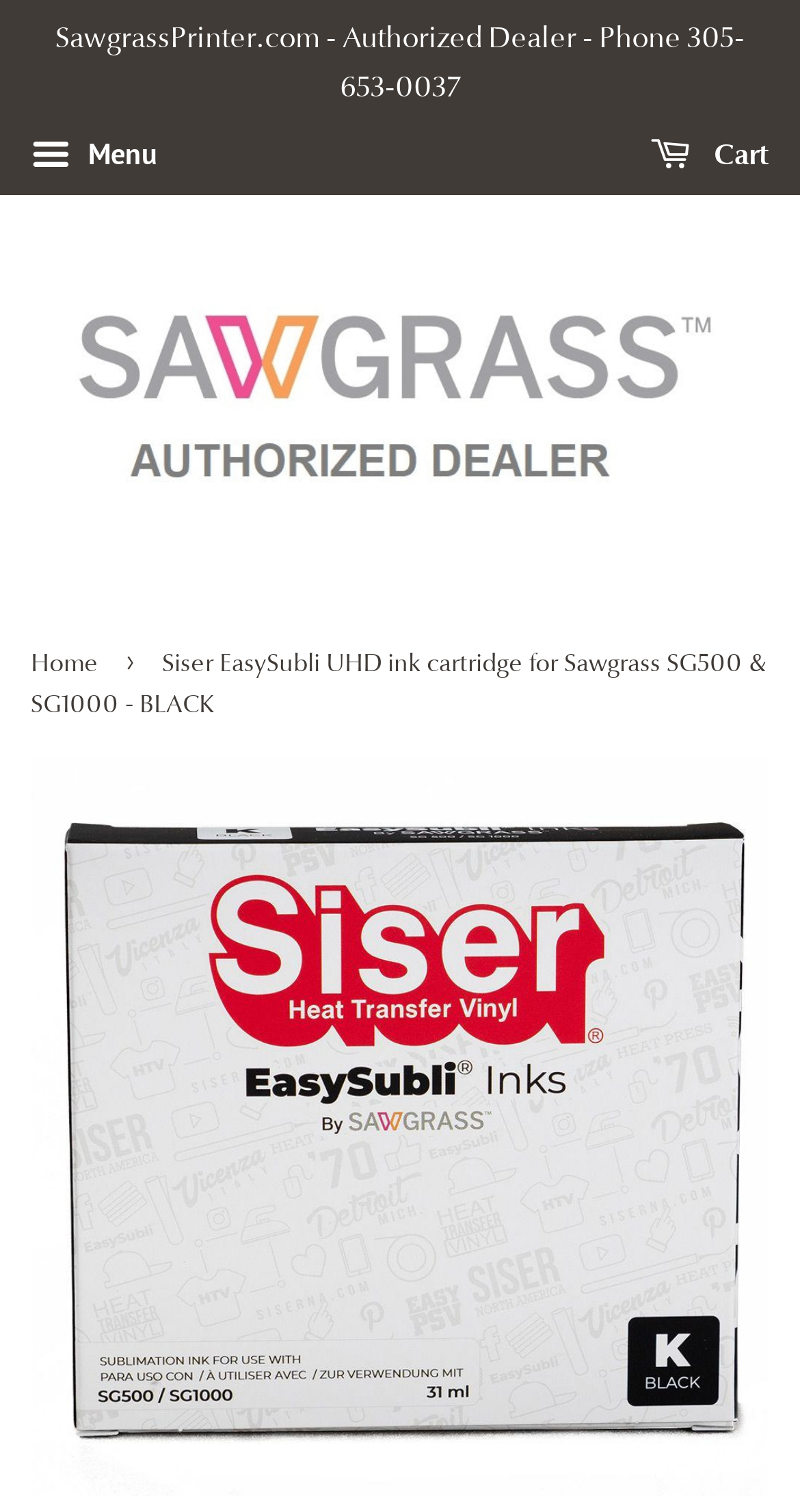What is the name of the website?
Examine the webpage screenshot and provide an in-depth answer to the question.

I found the name of the website by looking at the top-left corner of the webpage, where it says 'SawgrassPrinter.com'.